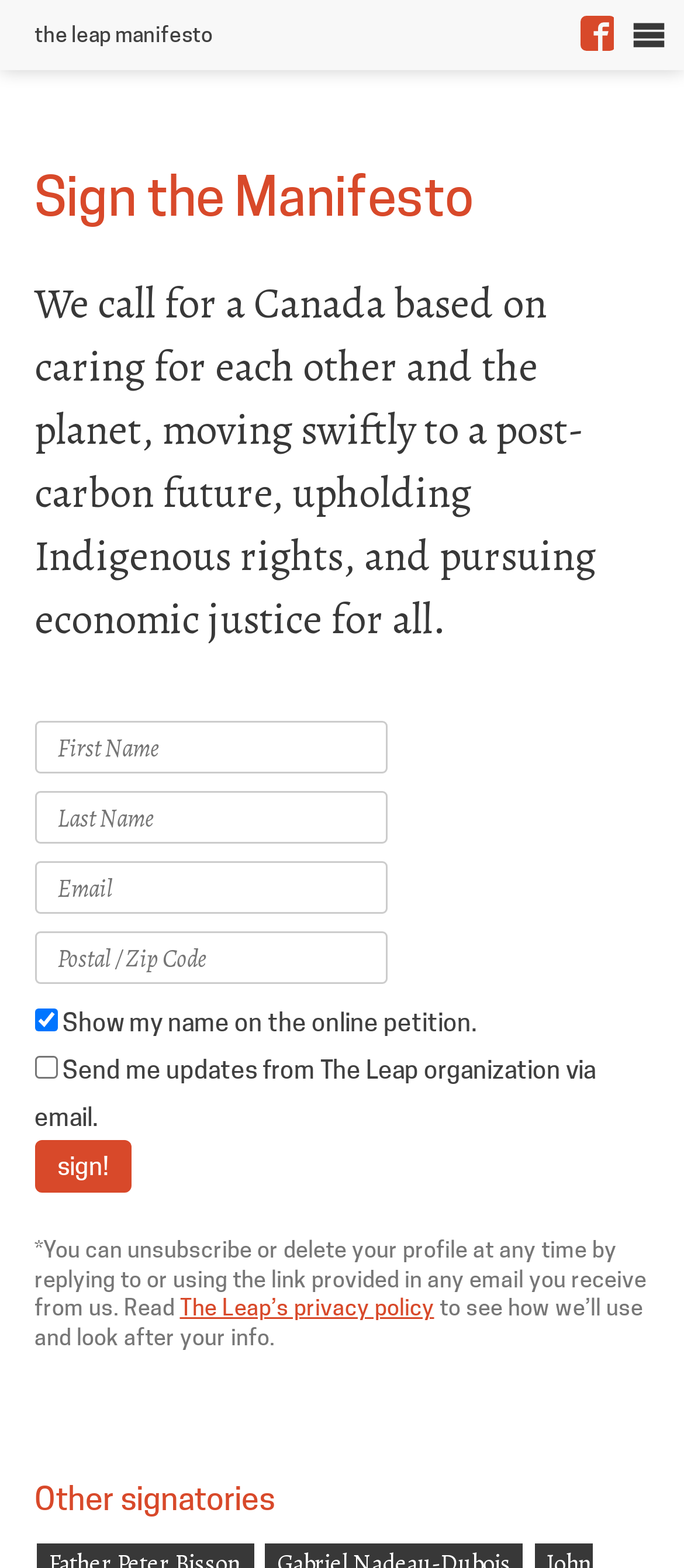What is the purpose of the checkbox?
Provide an in-depth and detailed explanation in response to the question.

I found a checkbox element with the label 'Show my name on the online petition.' which is checked by default. This suggests that the purpose of the checkbox is to allow users to choose whether to show their name on the online petition.